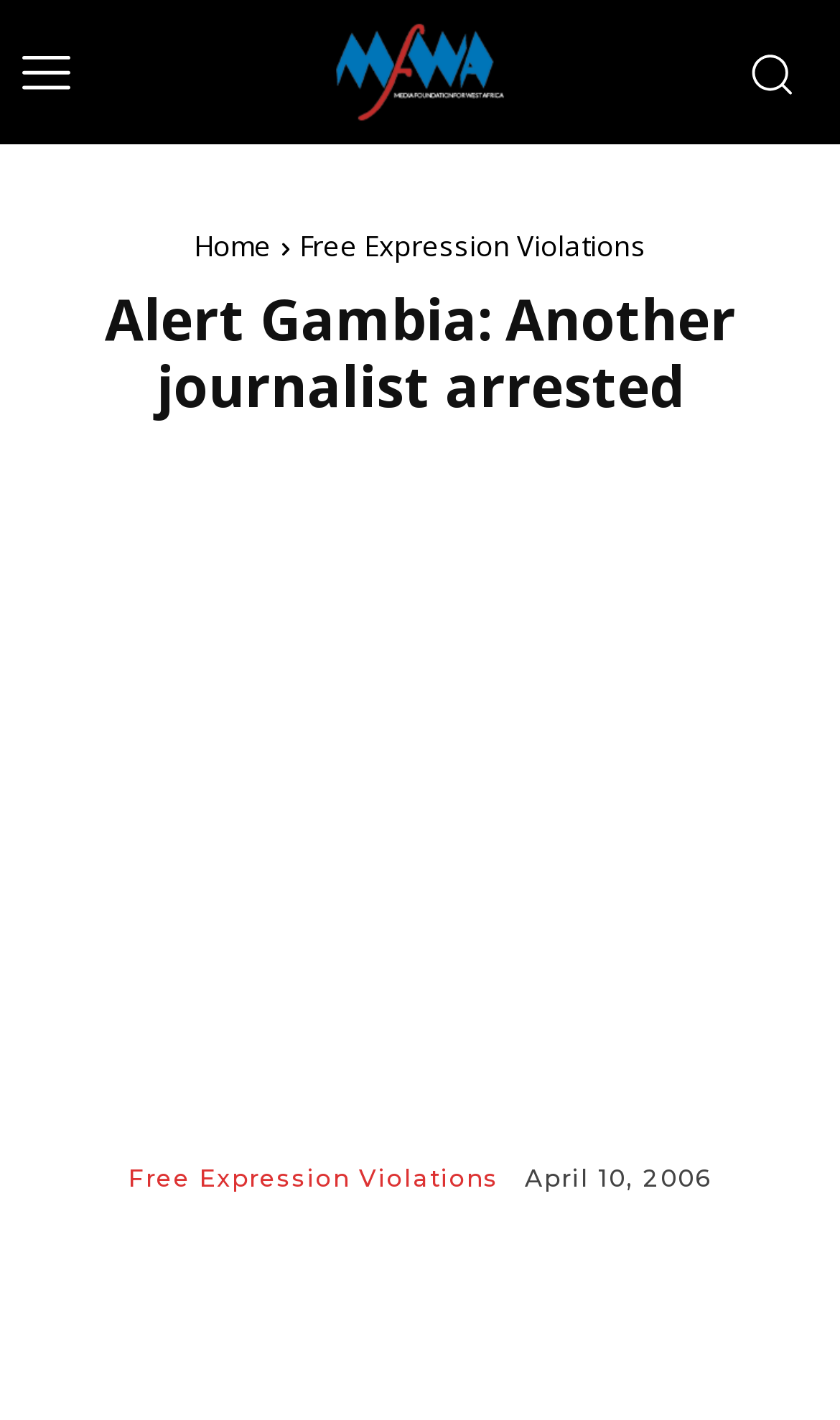How many links are there in the top navigation bar?
Please use the image to deliver a detailed and complete answer.

I counted the number of links in the top navigation bar by looking at the link elements with y-coordinates between 0.16 and 0.187. I found three links: 'Home', 'Free Expression Violations', and another 'Free Expression Violations'.